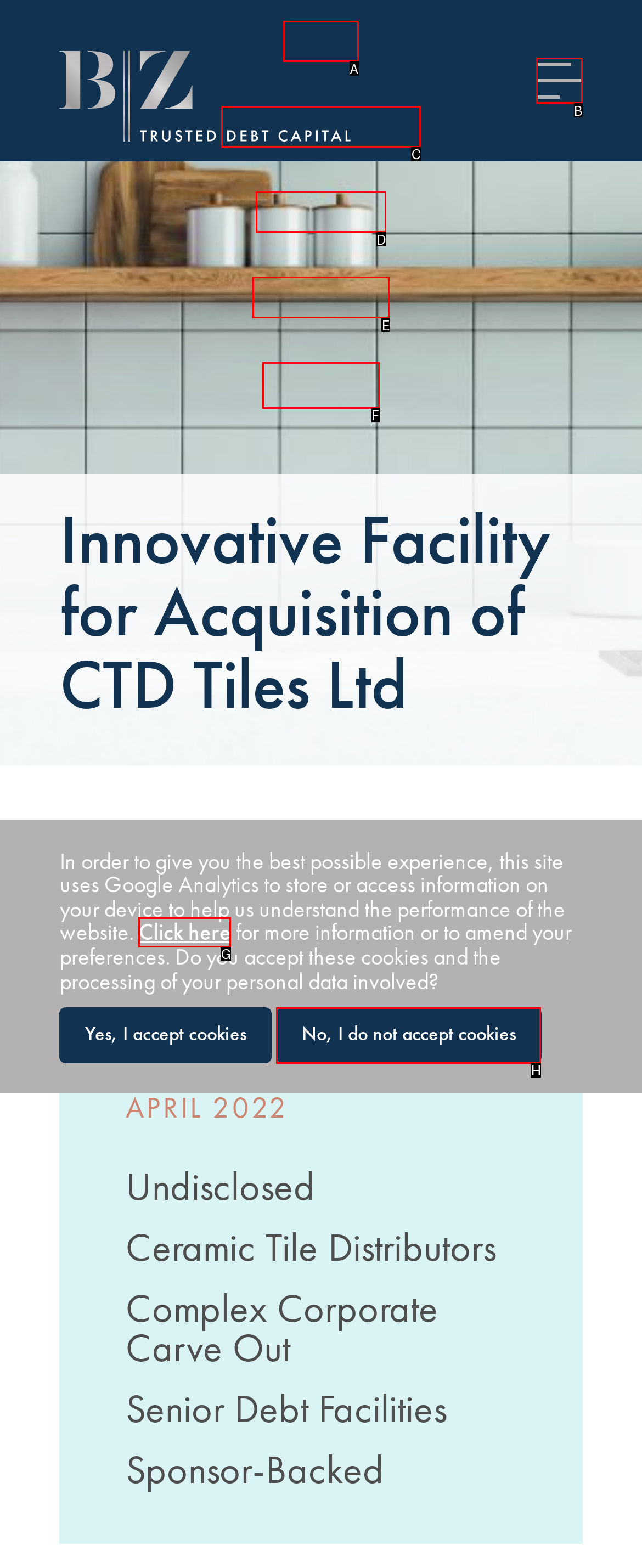Identify the bounding box that corresponds to: WordPress
Respond with the letter of the correct option from the provided choices.

None